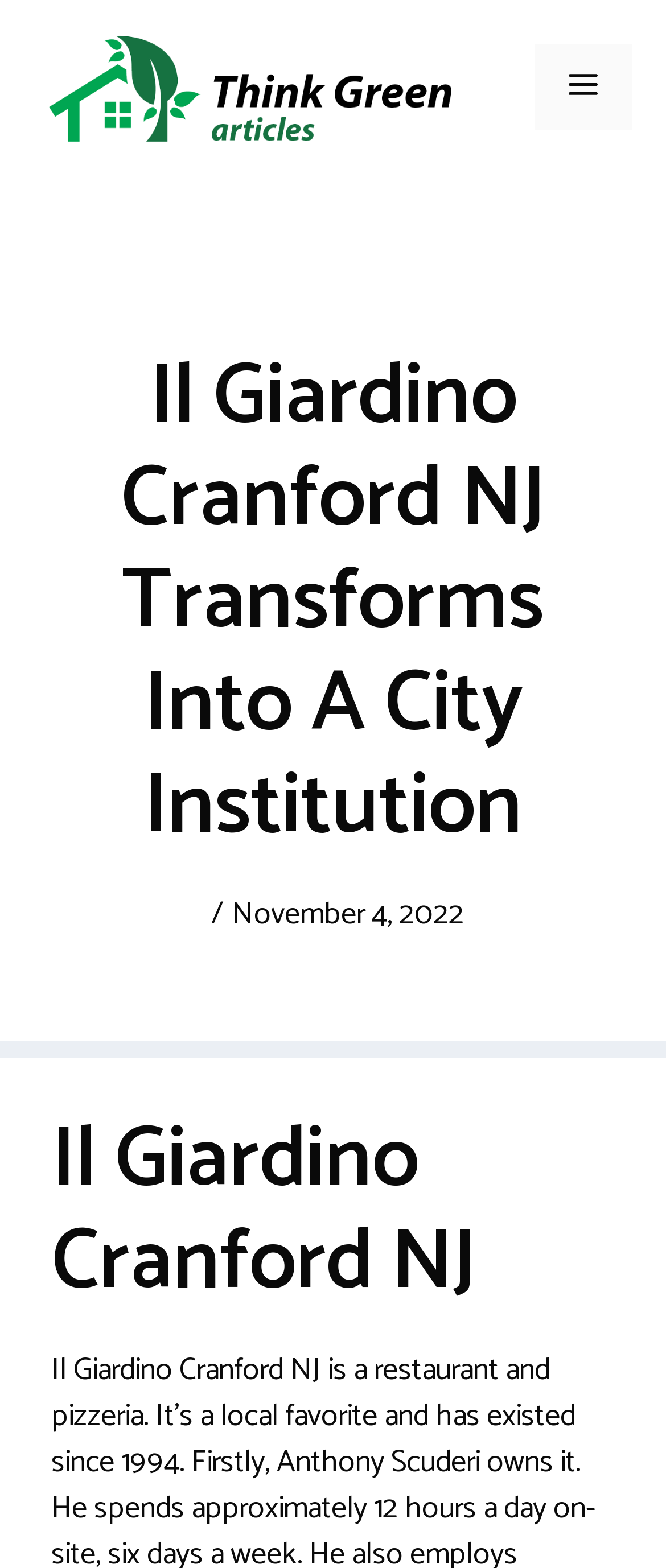Is the navigation menu expanded?
Make sure to answer the question with a detailed and comprehensive explanation.

I can see that the navigation menu button is labeled 'Menu' and has an attribute 'expanded: False', indicating that the navigation menu is not expanded.